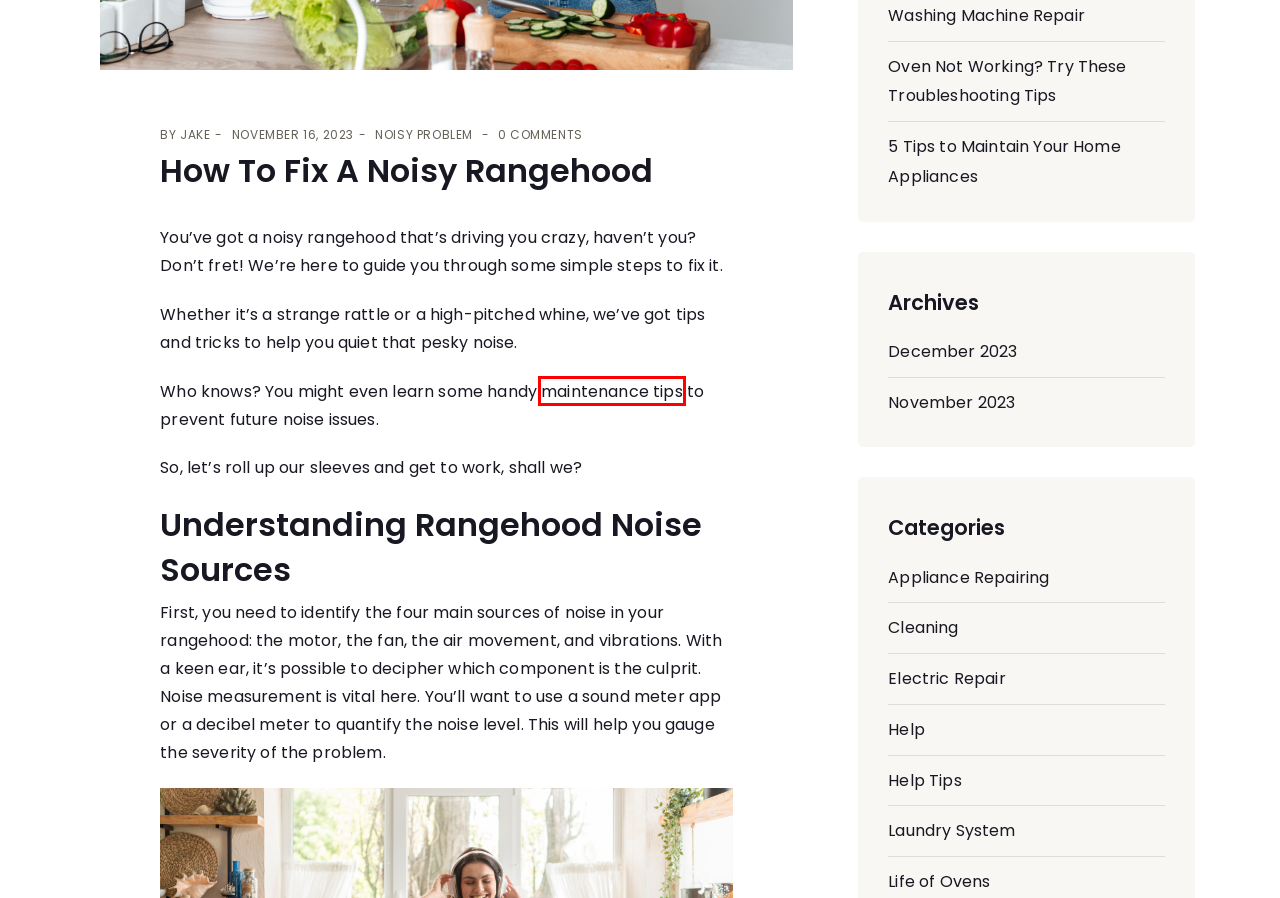Examine the screenshot of the webpage, noting the red bounding box around a UI element. Pick the webpage description that best matches the new page after the element in the red bounding box is clicked. Here are the candidates:
A. Washing Machine Maintenance Tips 5 Practices to Remember - Appliance Tech Support
B. Electric Repair - Appliance Tech Support
C. Life of Ovens - Appliance Tech Support
D. Laundry System - Appliance Tech Support
E. Oven Not Working? Try These Troubleshooting Tips - Appliance Tech Support
F. jake - Appliance Tech Support
G. Help Tips - Appliance Tech Support
H. Appliance Repairing - Appliance Tech Support

A